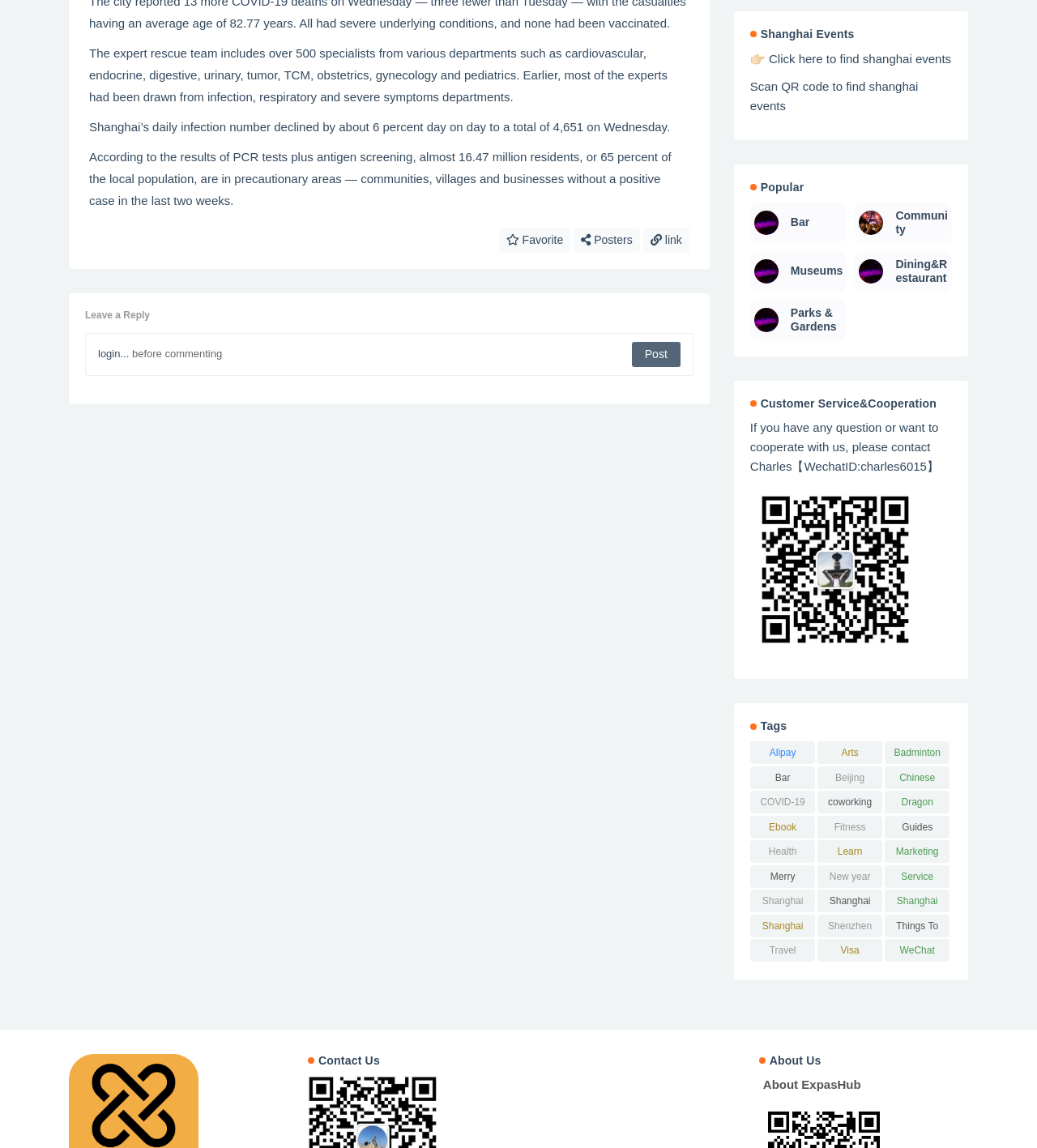Identify the bounding box coordinates for the UI element described by the following text: "Dragon burn Culture Talk Liftstyle". Provide the coordinates as four float numbers between 0 and 1, in the format [left, top, right, bottom].

[0.853, 0.689, 0.916, 0.709]